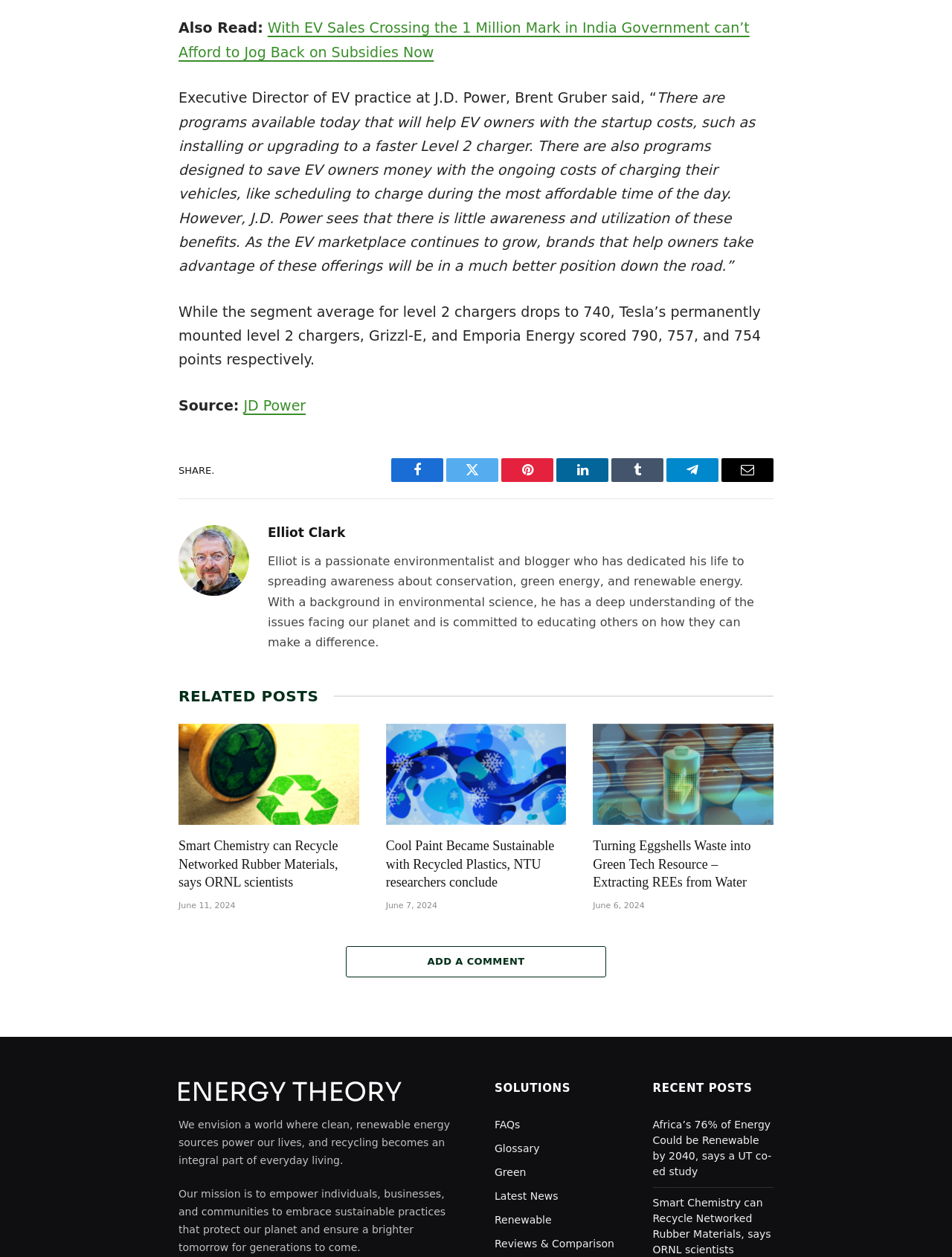Find the bounding box of the UI element described as: "Latest News". The bounding box coordinates should be given as four float values between 0 and 1, i.e., [left, top, right, bottom].

[0.52, 0.947, 0.586, 0.956]